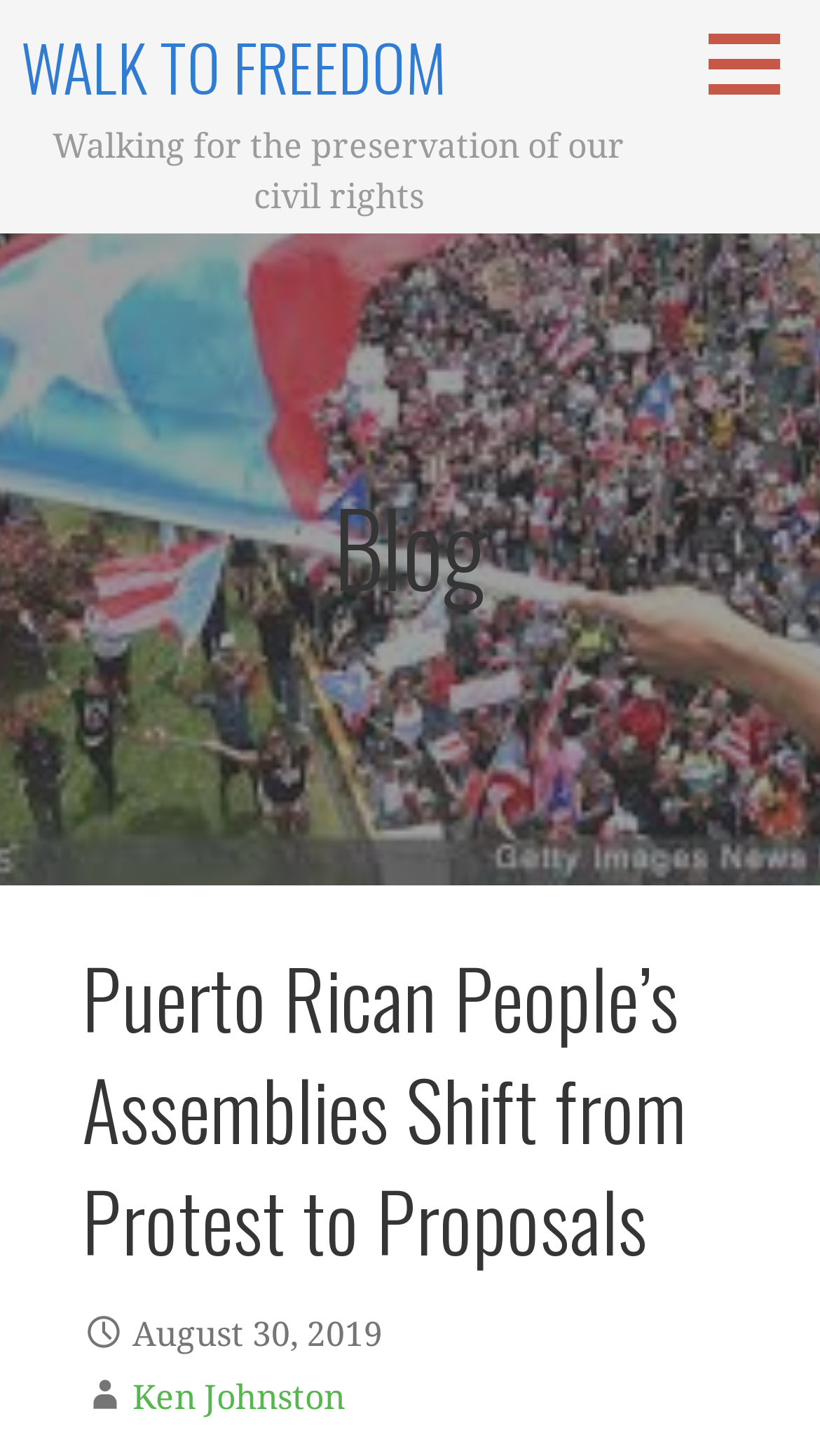What is the text on the top-left link?
Answer briefly with a single word or phrase based on the image.

WALK TO FREEDOM